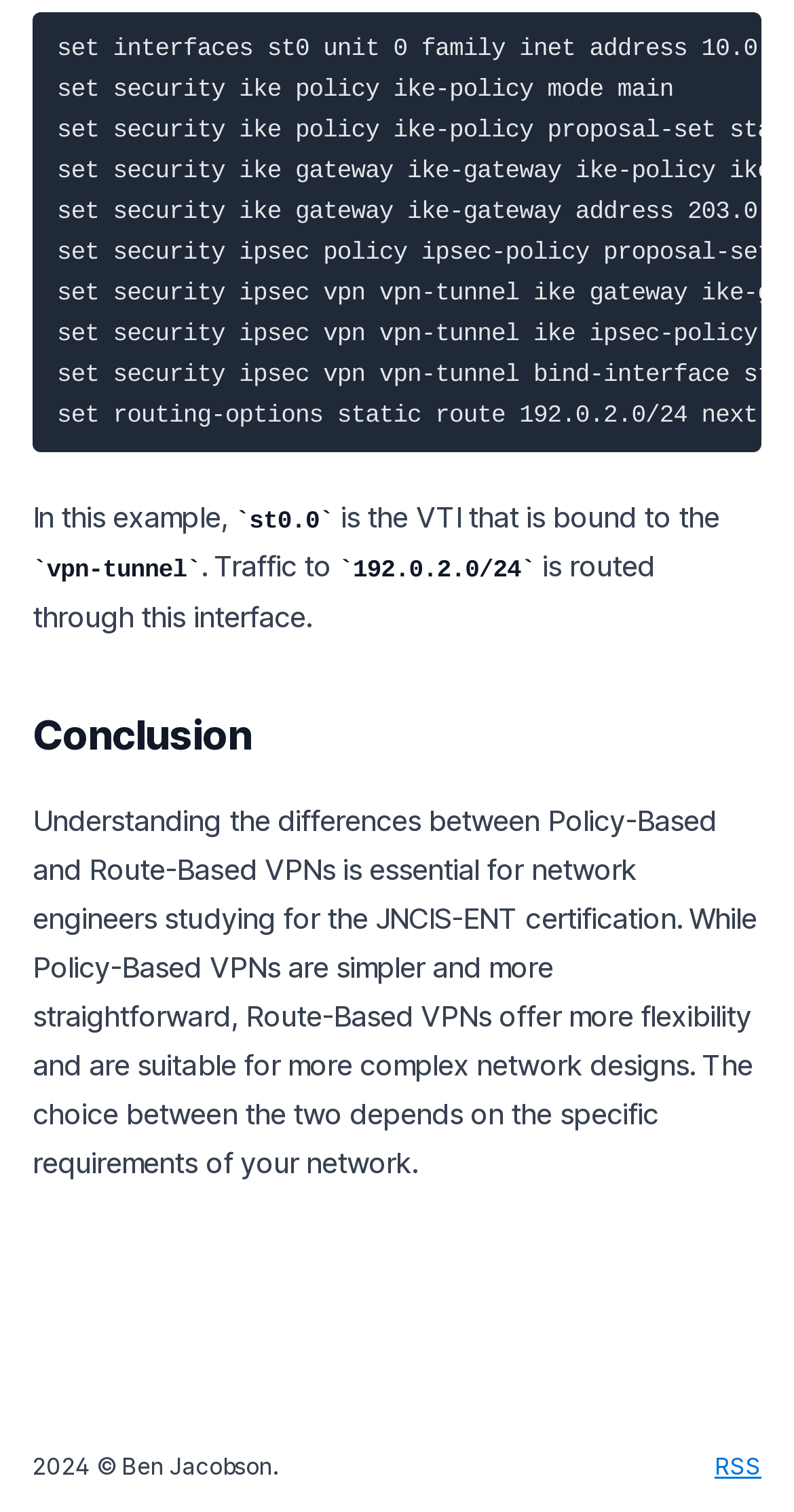What is the purpose of understanding VPN types?
Please give a detailed answer to the question using the information shown in the image.

According to the text, understanding the differences between Policy-Based and Route-Based VPNs is essential for network engineers studying for the JNCIS-ENT certification.